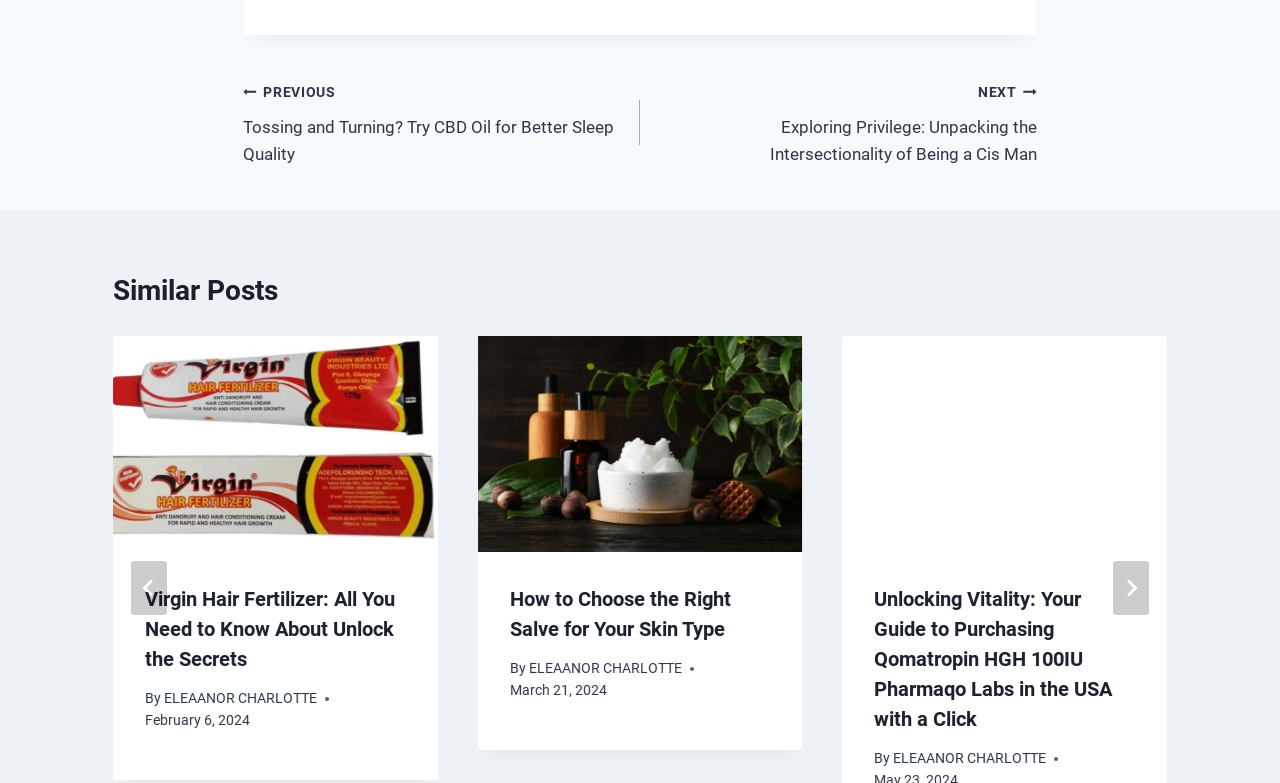Who is the author of the second similar post?
Please look at the screenshot and answer using one word or phrase.

ELEAANOR CHARLOTTE